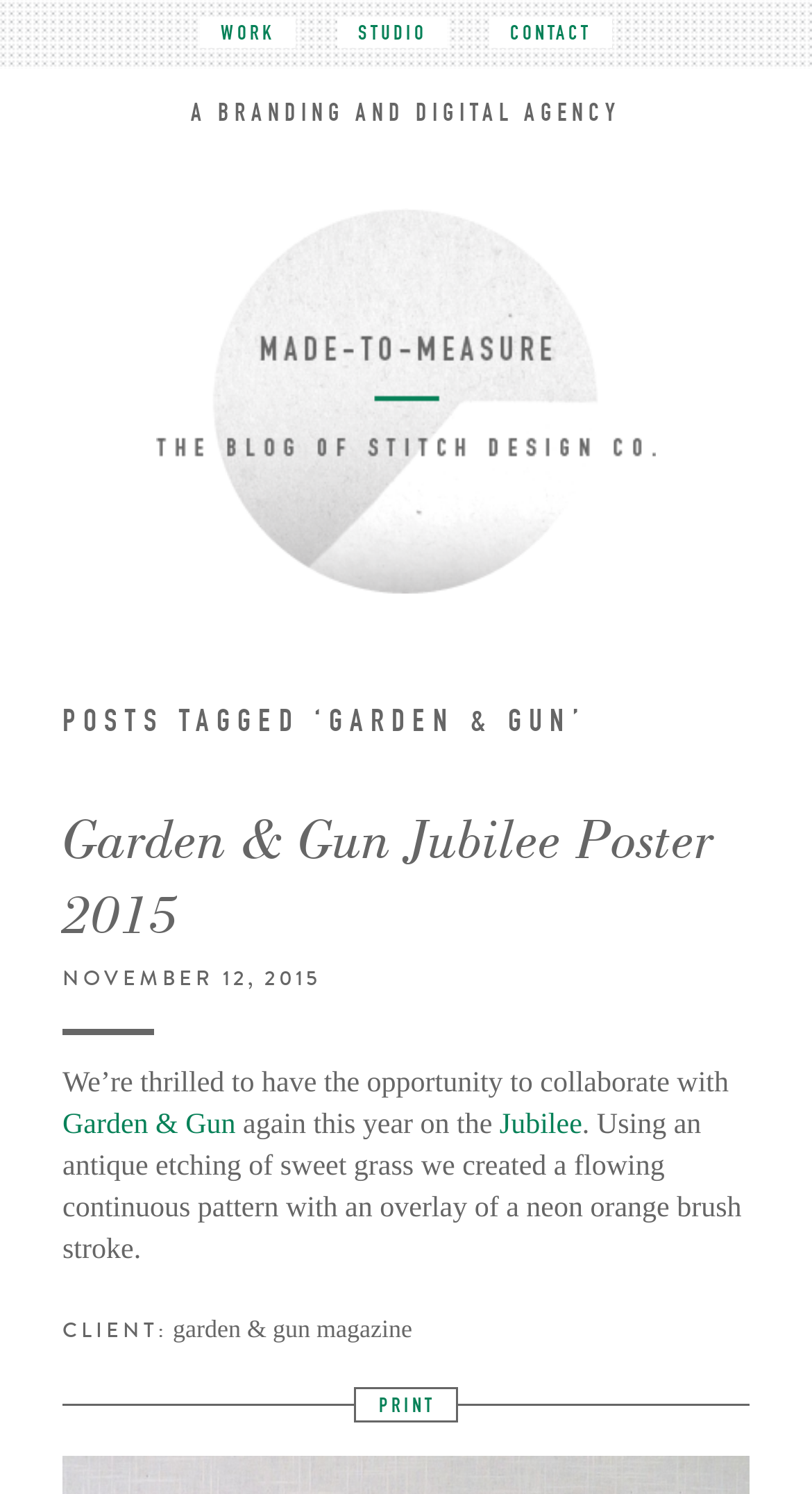Identify the bounding box coordinates of the section to be clicked to complete the task described by the following instruction: "read about Garden & Gun Jubilee Poster 2015". The coordinates should be four float numbers between 0 and 1, formatted as [left, top, right, bottom].

[0.077, 0.539, 0.923, 0.64]